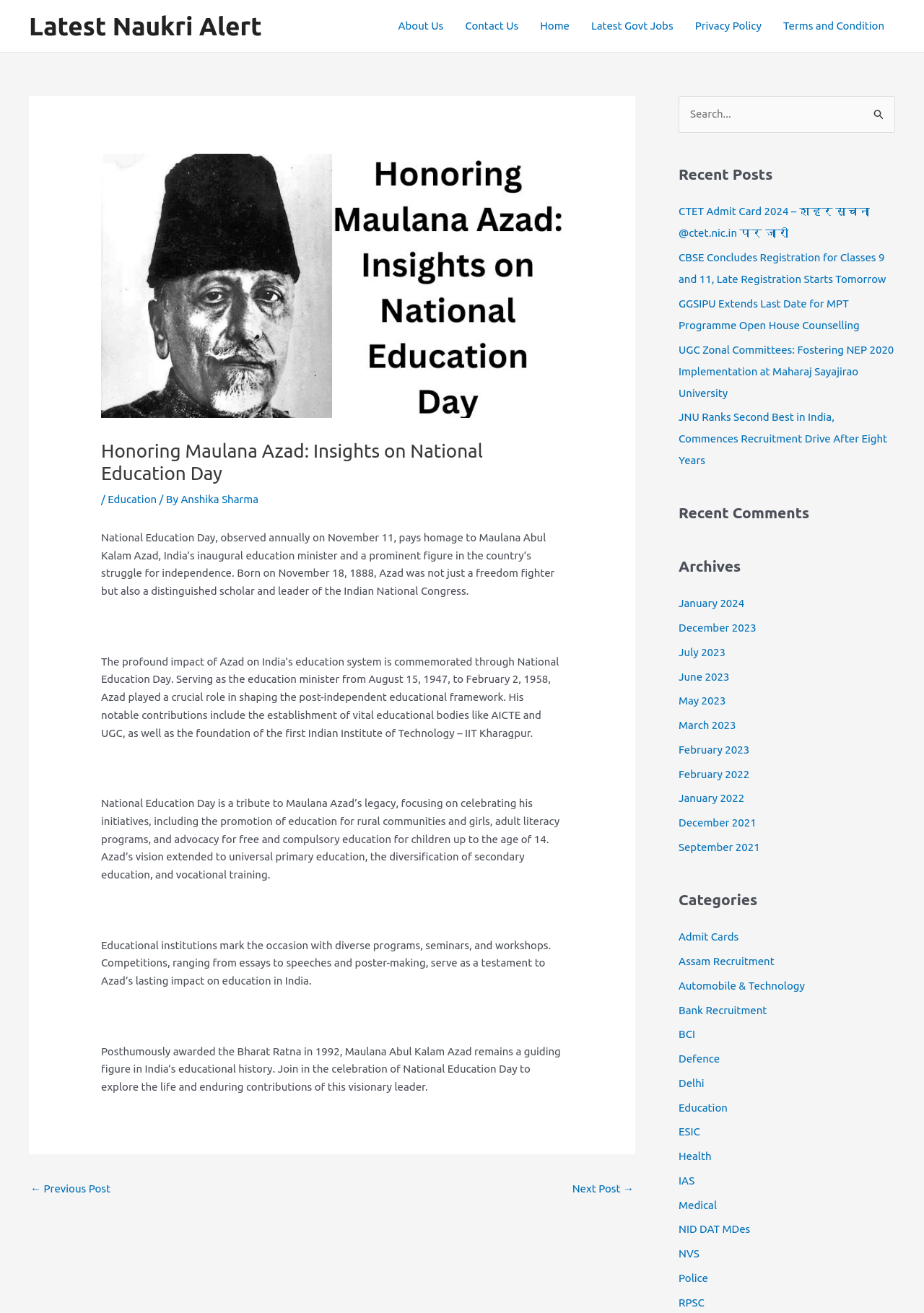Please provide a comprehensive response to the question below by analyzing the image: 
What is the purpose of the competitions held on National Education Day?

The competitions, ranging from essays to speeches and poster-making, serve as a testament to Maulana Azad's lasting impact on education in India. These events are held to commemorate his initiatives and legacy in the field of education.